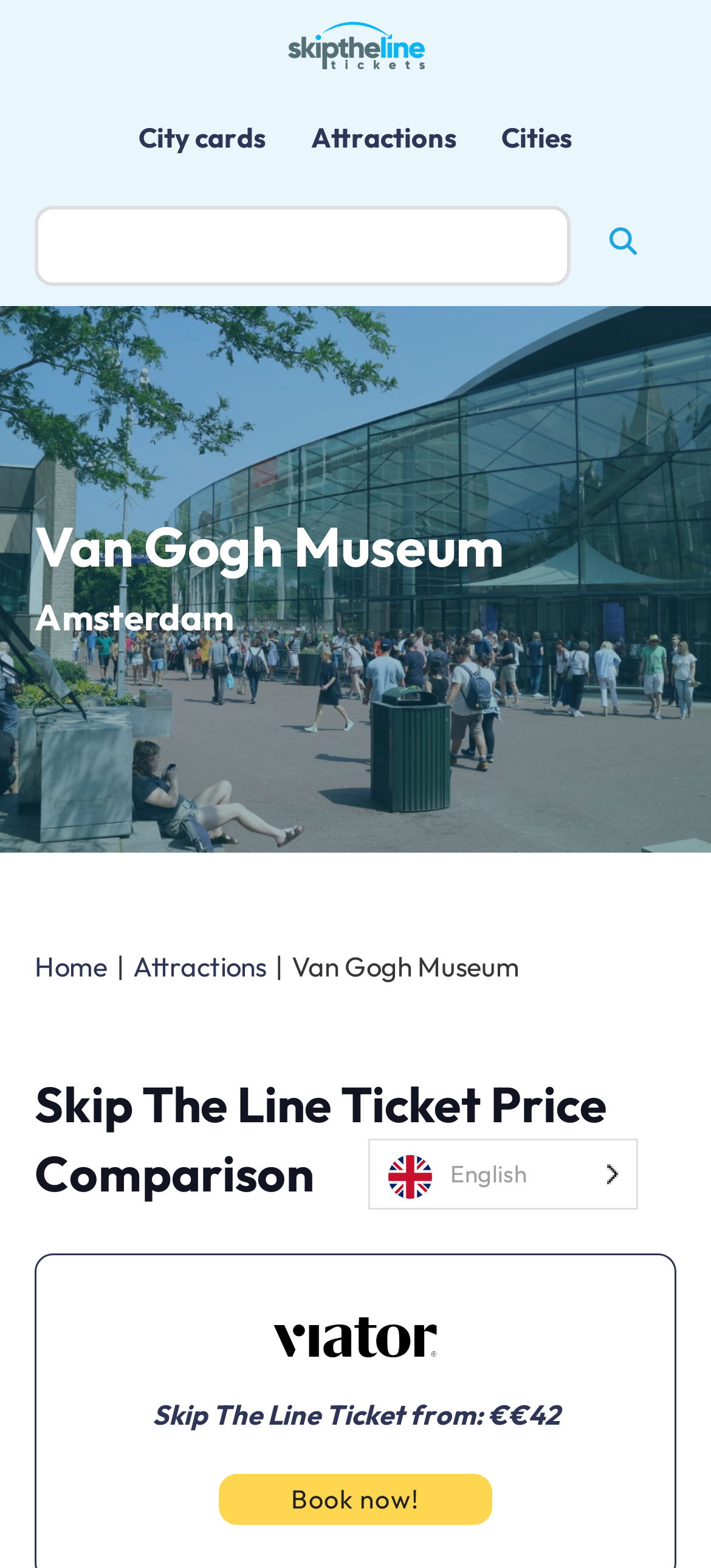Identify the bounding box coordinates of the element to click to follow this instruction: 'Search for attractions'. Ensure the coordinates are four float values between 0 and 1, provided as [left, top, right, bottom].

[0.049, 0.131, 0.951, 0.182]